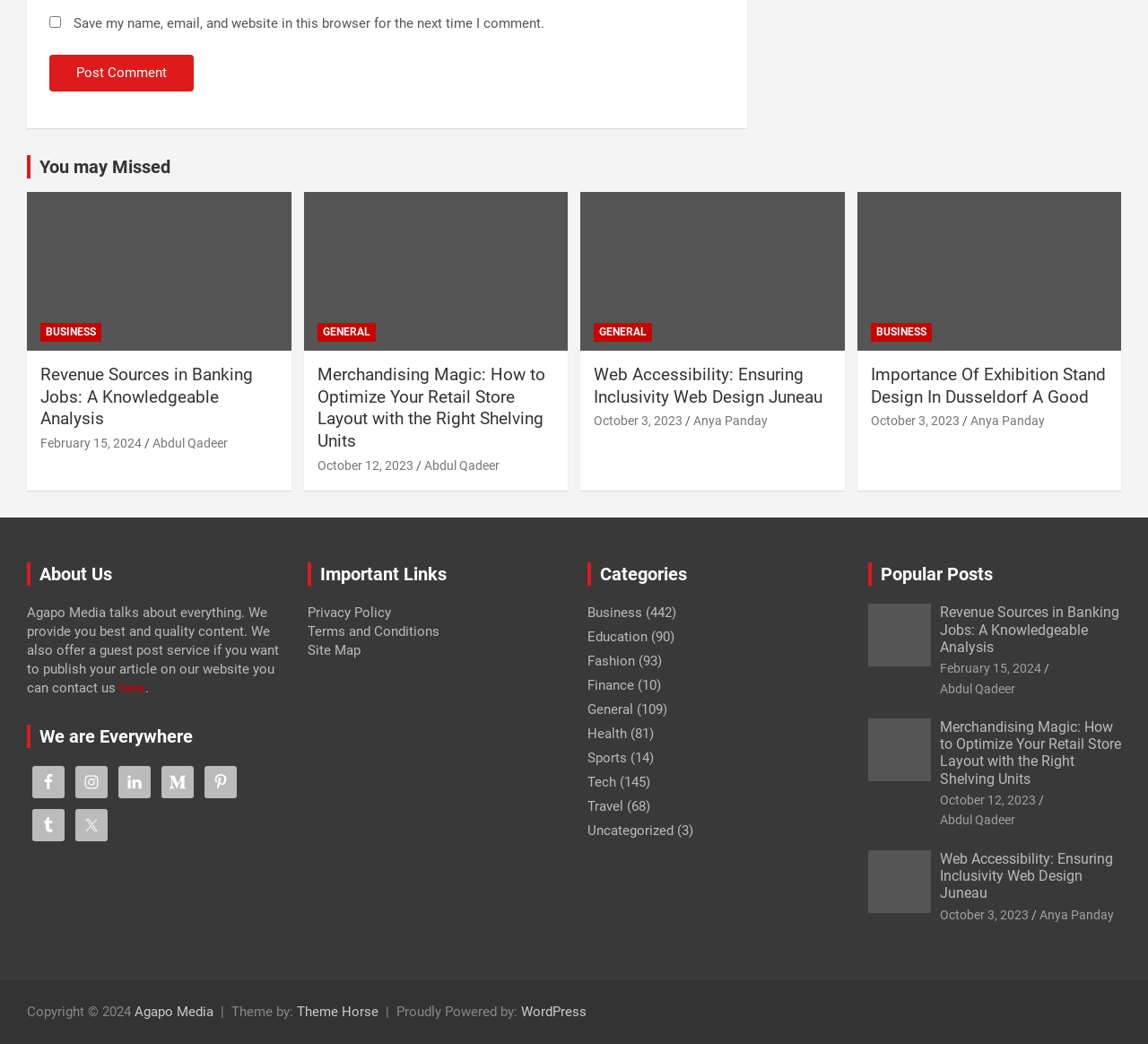Locate the bounding box coordinates of the area to click to fulfill this instruction: "Post a comment". The bounding box should be presented as four float numbers between 0 and 1, in the order [left, top, right, bottom].

[0.043, 0.053, 0.169, 0.088]